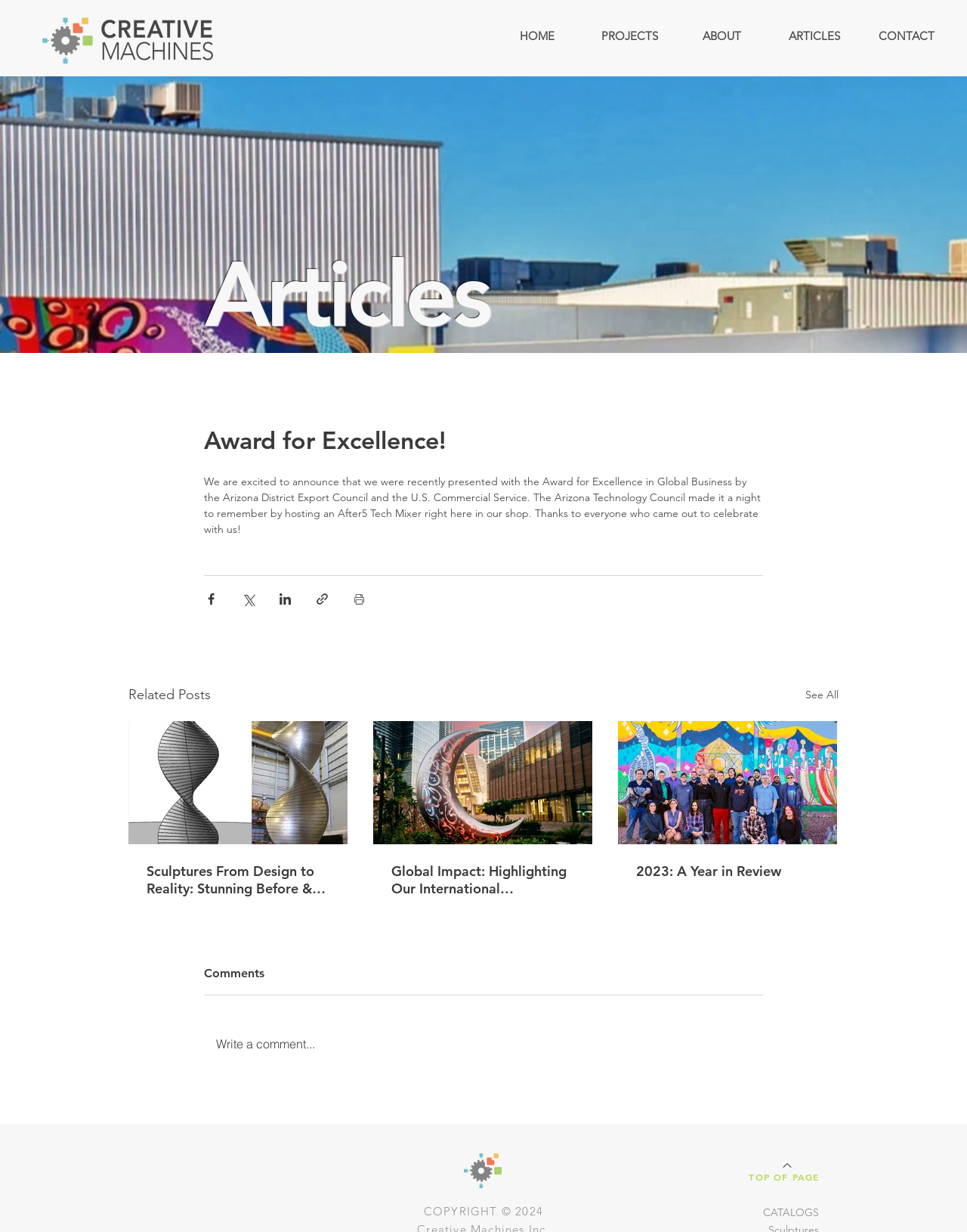Identify the bounding box for the described UI element. Provide the coordinates in (top-left x, top-left y, bottom-right x, bottom-right y) format with values ranging from 0 to 1: 2023: A Year in Review

[0.658, 0.7, 0.847, 0.714]